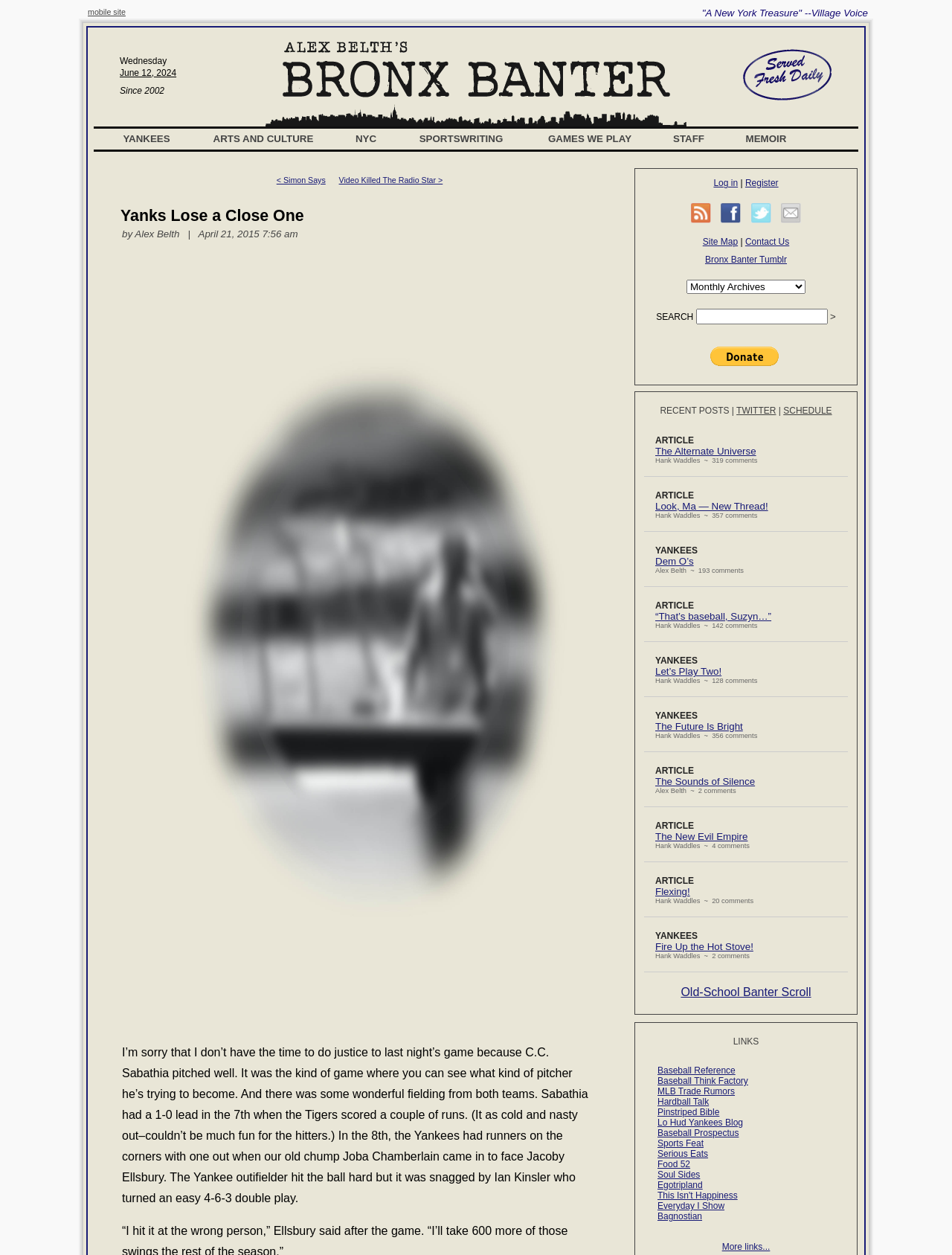Answer the question with a single word or phrase: 
What is the purpose of the button '>' in the search bar?

To submit the search query